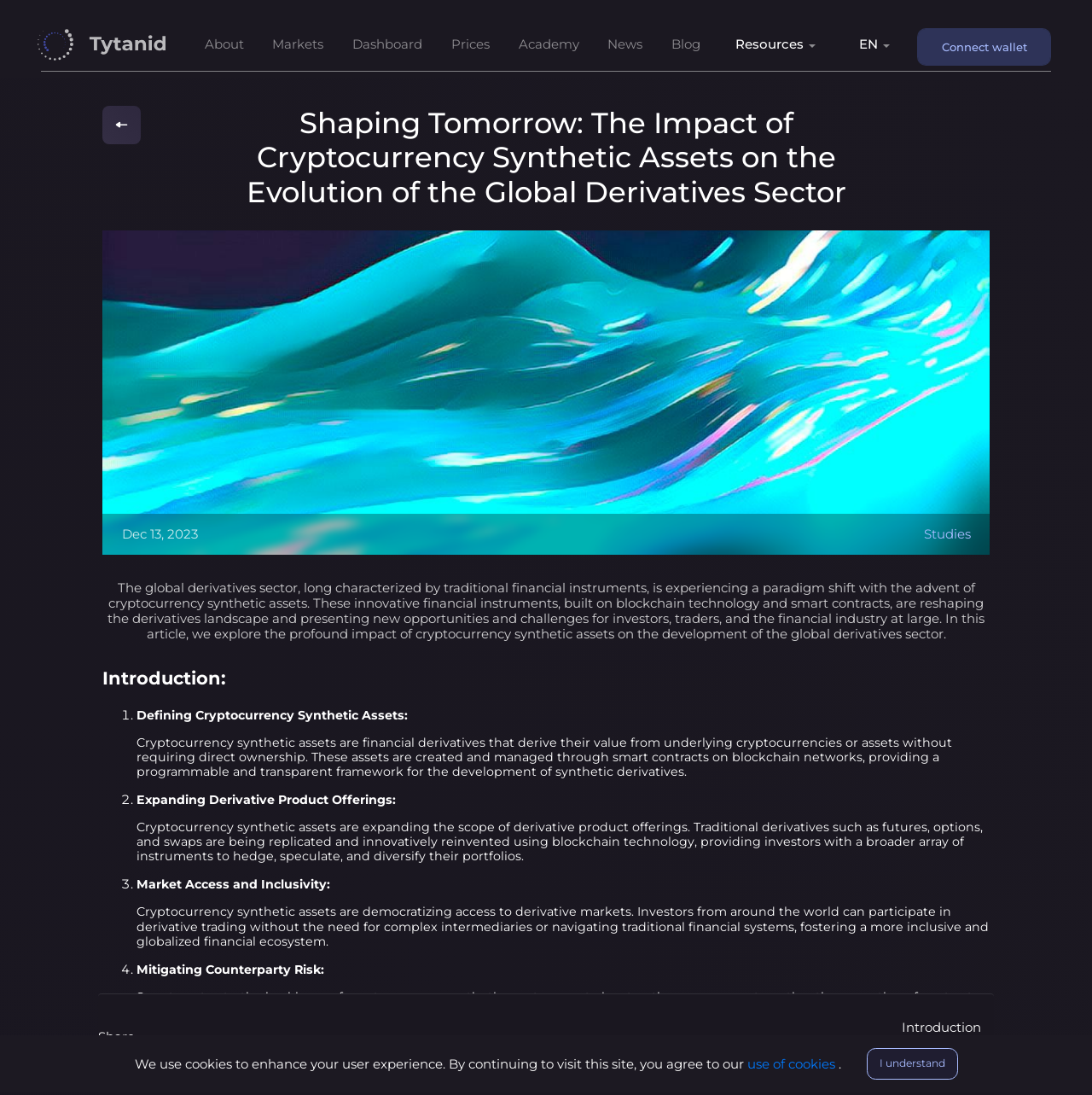Kindly determine the bounding box coordinates for the clickable area to achieve the given instruction: "Go to the 'Markets' page".

[0.244, 0.034, 0.302, 0.051]